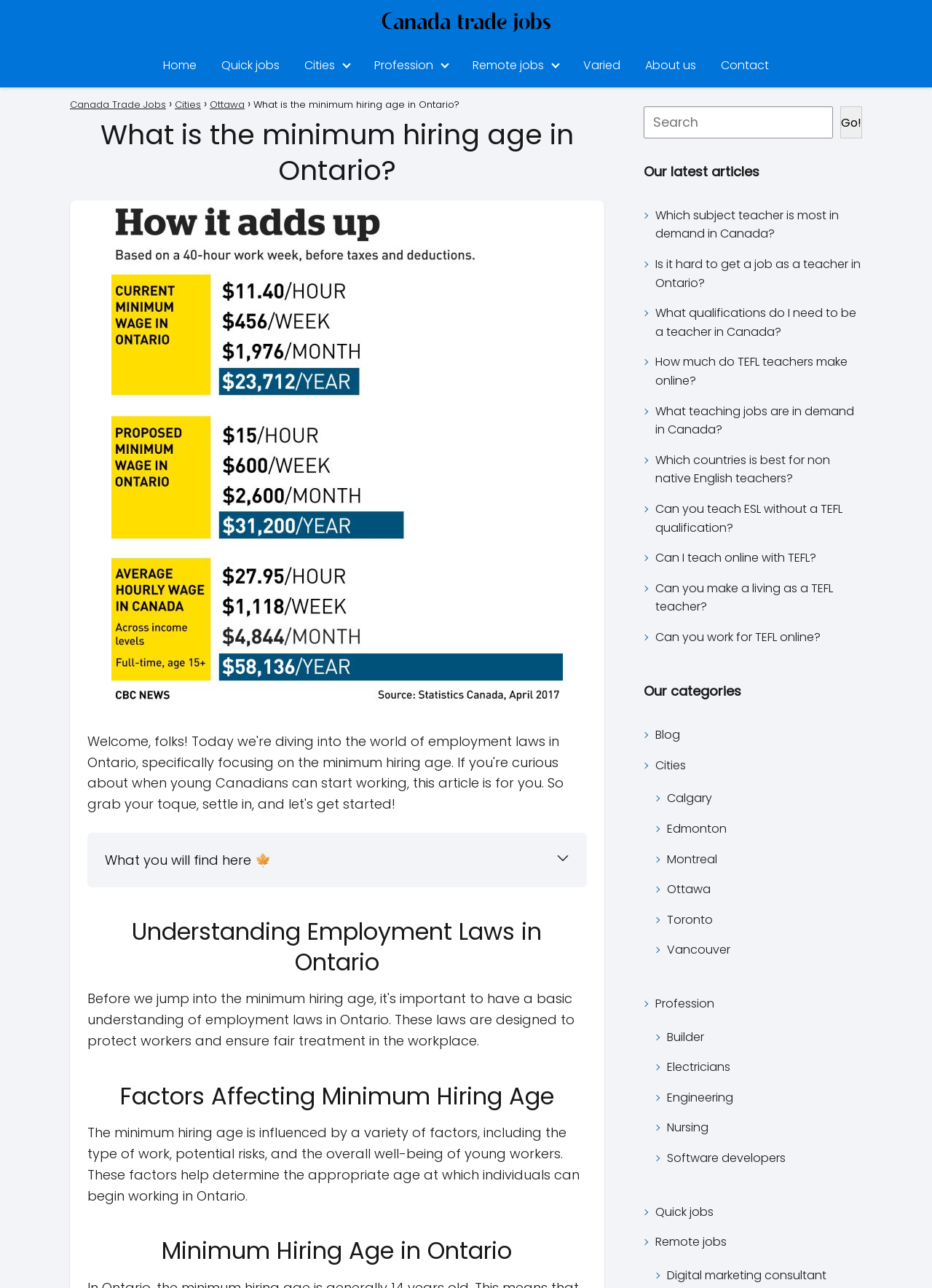Please identify the bounding box coordinates of the clickable element to fulfill the following instruction: "Browse the 'Cities' category". The coordinates should be four float numbers between 0 and 1, i.e., [left, top, right, bottom].

[0.703, 0.587, 0.736, 0.602]